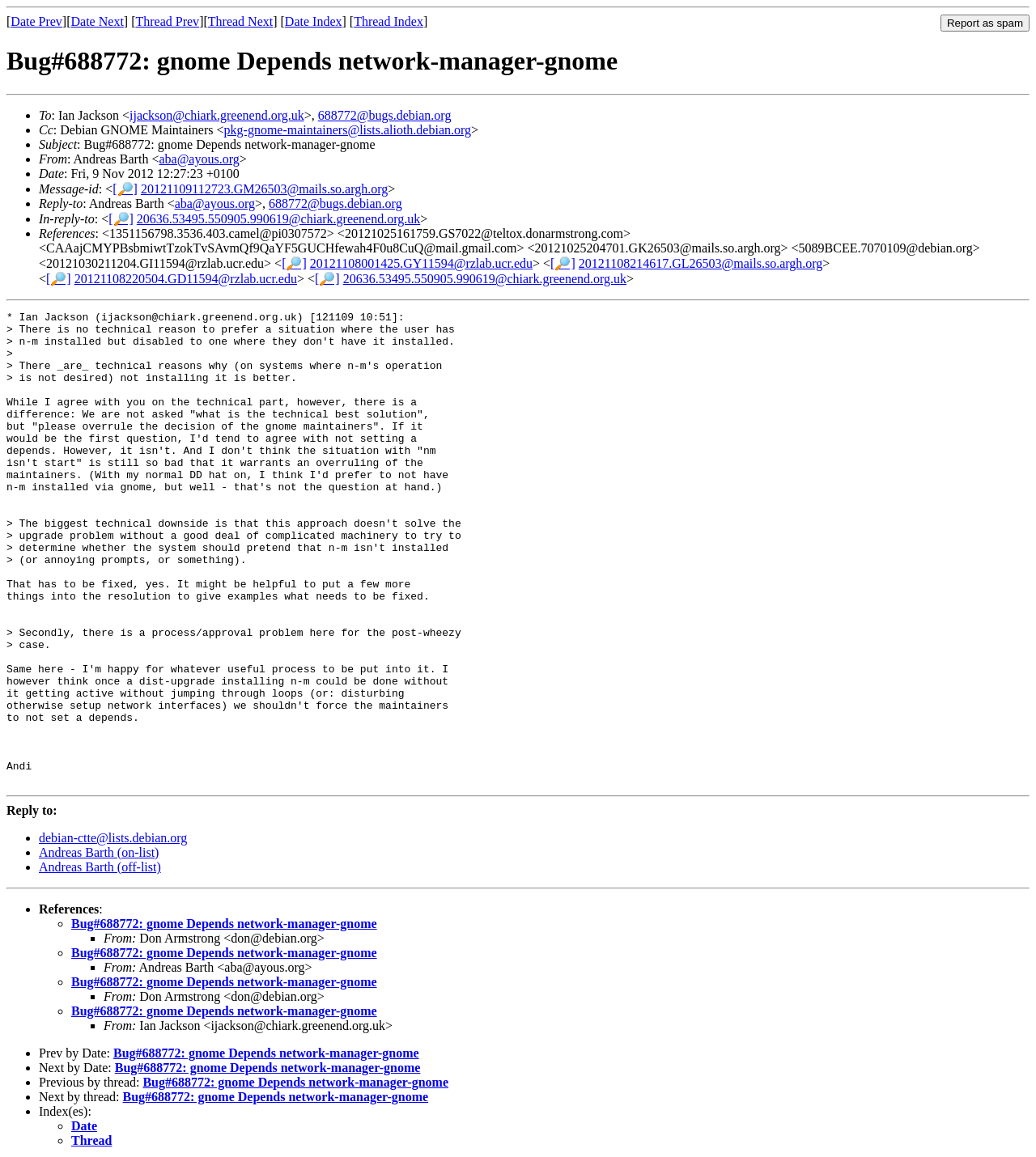Answer the question with a brief word or phrase:
What is the purpose of the 'Report as spam' button?

To report the email as spam